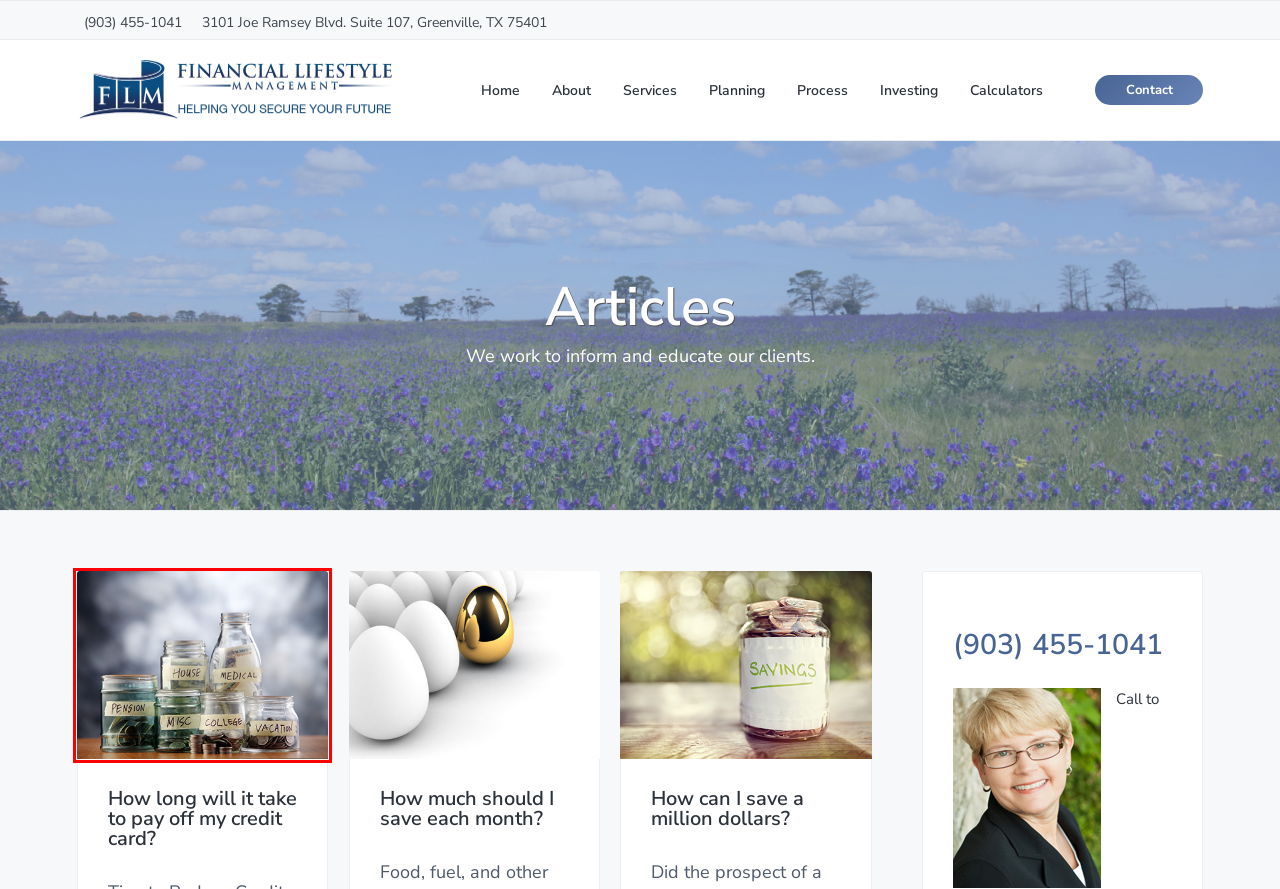Review the screenshot of a webpage that includes a red bounding box. Choose the webpage description that best matches the new webpage displayed after clicking the element within the bounding box. Here are the candidates:
A. Financial Advisor Planner Greenville Texas
B. Financial Calculator free tools
C. How can I save a million dollars?
D. Investments Financial Services Greenville Texas
E. Financial Advisor Greenville Texas
F. Comprehensive Financial Planning
G. How long will it take to pay off my credit card?
H. How much should I save each month?

G